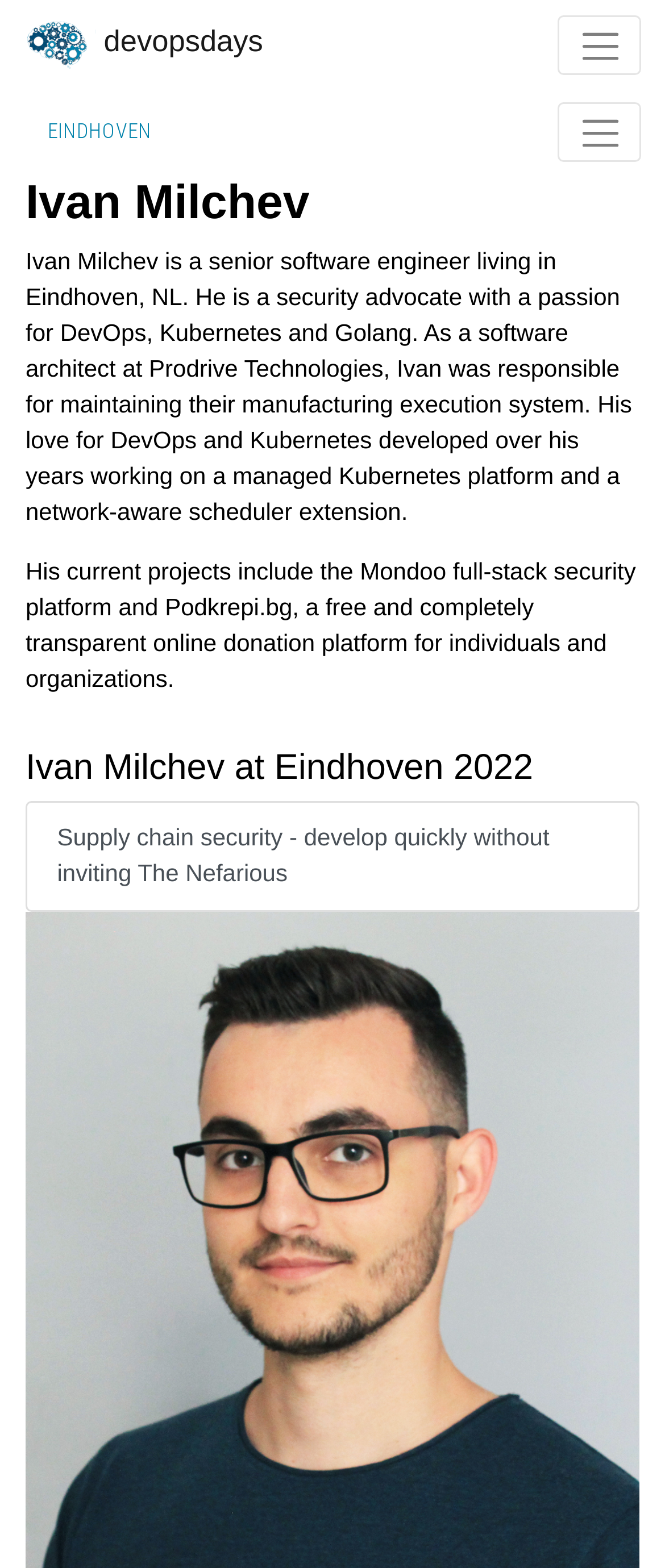What is the topic of Ivan Milchev's talk at Eindhoven 2022?
Kindly answer the question with as much detail as you can.

The webpage mentions that Ivan Milchev gave a talk at Eindhoven 2022, and the topic of the talk is 'Supply chain security - develop quickly without inviting The Nefarious'. This information is provided in the link element with ID 295.